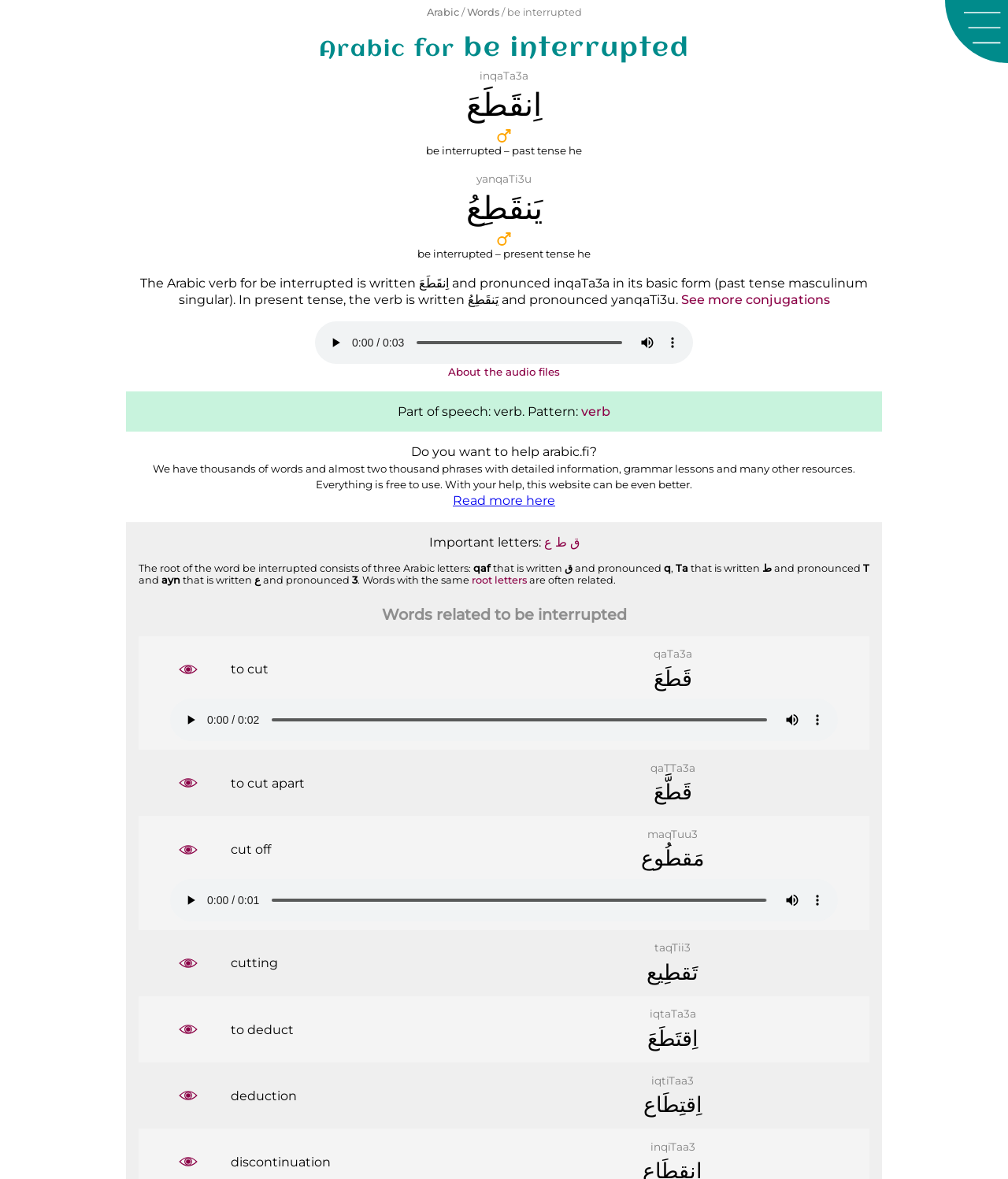What is the part of speech of the word 'be interrupted'?
Provide an in-depth and detailed answer to the question.

The part of speech of the word 'be interrupted' is a verb, as indicated by the text 'Part of speech: verb. Pattern:' on the webpage.